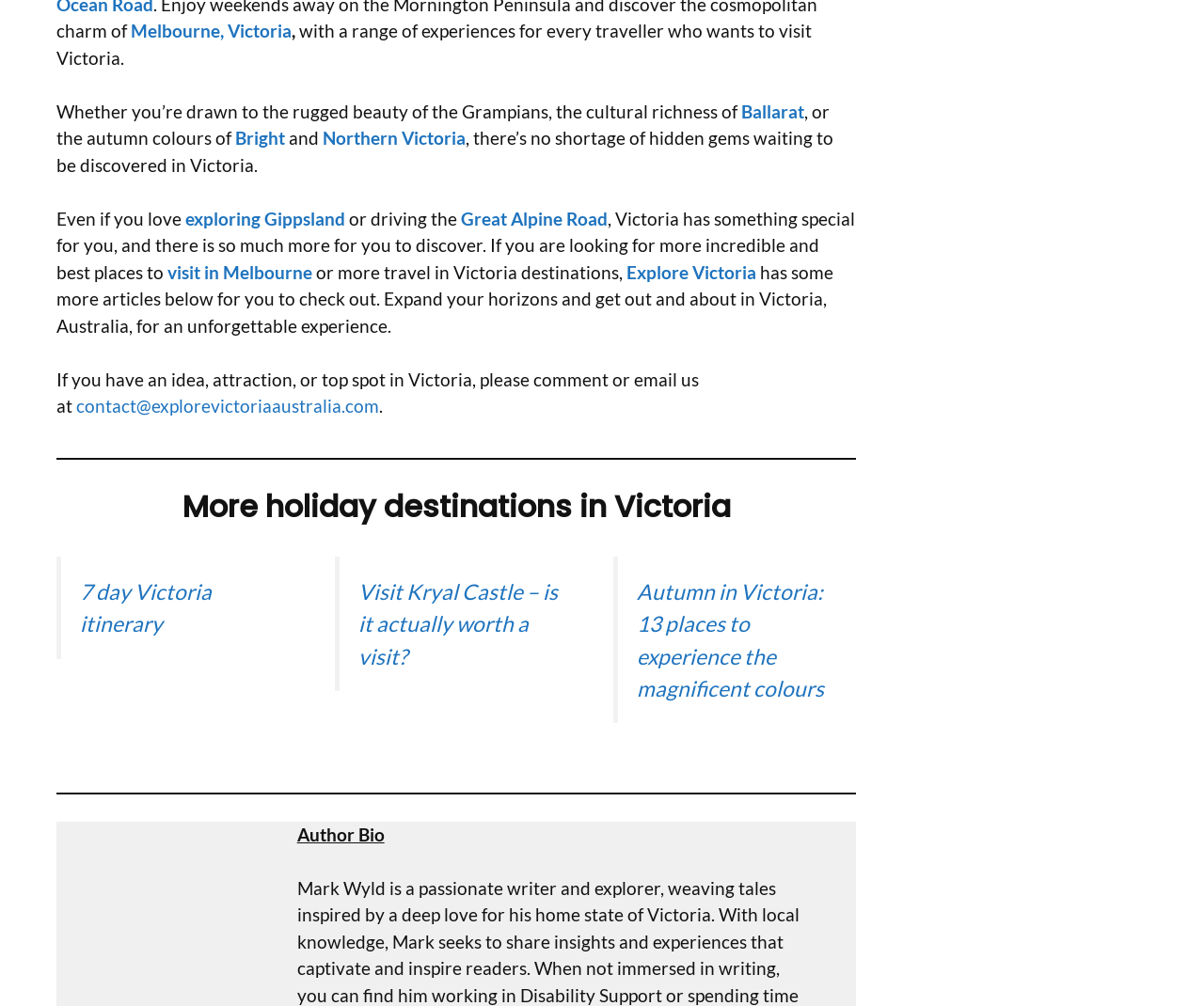Determine the bounding box coordinates of the clickable element to achieve the following action: 'explore Ballarat'. Provide the coordinates as four float values between 0 and 1, formatted as [left, top, right, bottom].

[0.616, 0.1, 0.668, 0.121]